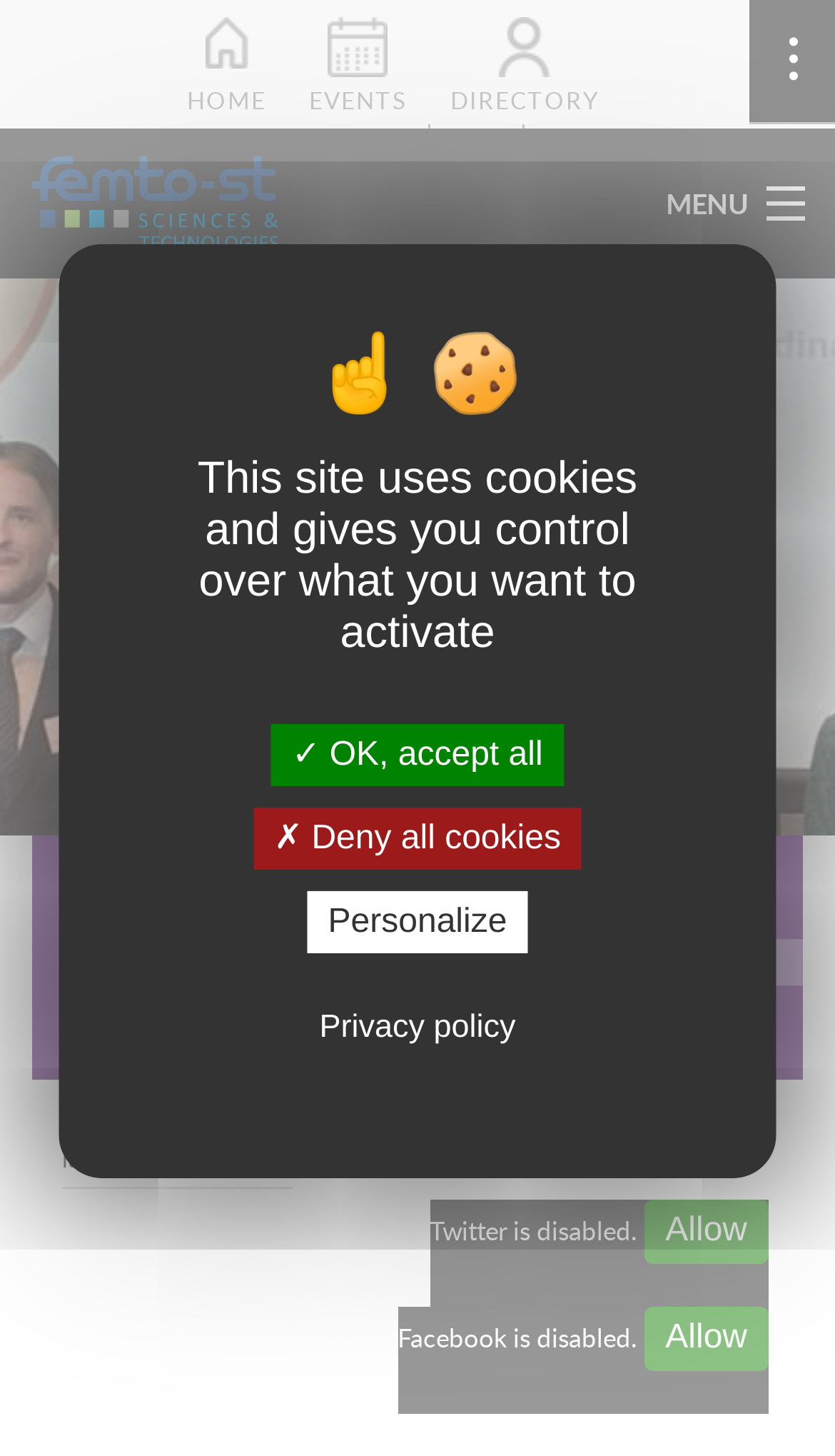What is the name of the institute?
Please answer using one word or phrase, based on the screenshot.

FEMTO-ST